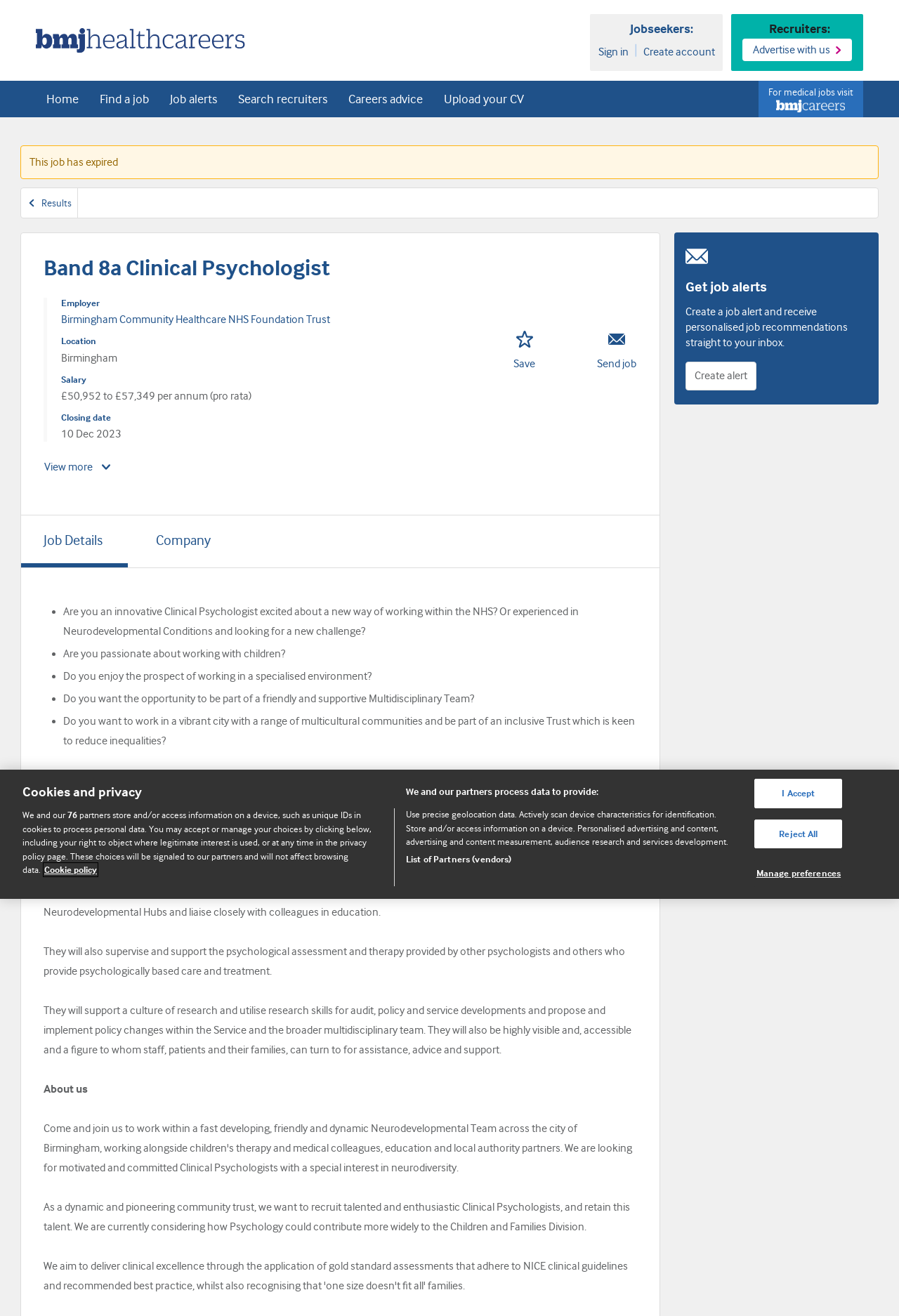Give an extensive and precise description of the webpage.

This webpage is a job posting for a Band 8a Clinical Psychologist position with Birmingham Community Healthcare NHS Foundation Trust. At the top of the page, there is a navigation menu with links to the homepage, job search, job alerts, and other features. Below this, there is a banner with a logo and a link to advertise with the website.

The main content of the page is divided into sections. The first section displays the job title, employer, location, salary, and closing date. There are also buttons to view more information, save the job, and send the job to someone else.

The next section provides a detailed job description, including the main duties of the job, the ideal candidate, and the benefits of working for the trust. This section is divided into several paragraphs and includes a list of bullet points highlighting the key aspects of the job.

Below this, there is a section with tabs for job details, company information, and other relevant data. The job details tab is selected by default and displays a detailed description of the job, including the main duties, responsibilities, and requirements.

On the right side of the page, there is a section with a heading "Get job alerts" and a brief description of how to create a job alert. There is also a link to create an alert.

At the bottom of the page, there is a cookie banner with a heading "Cookies and privacy" and a brief description of how the website uses cookies and processes personal data. There are also links to more information about privacy and buttons to accept or reject the use of cookies.